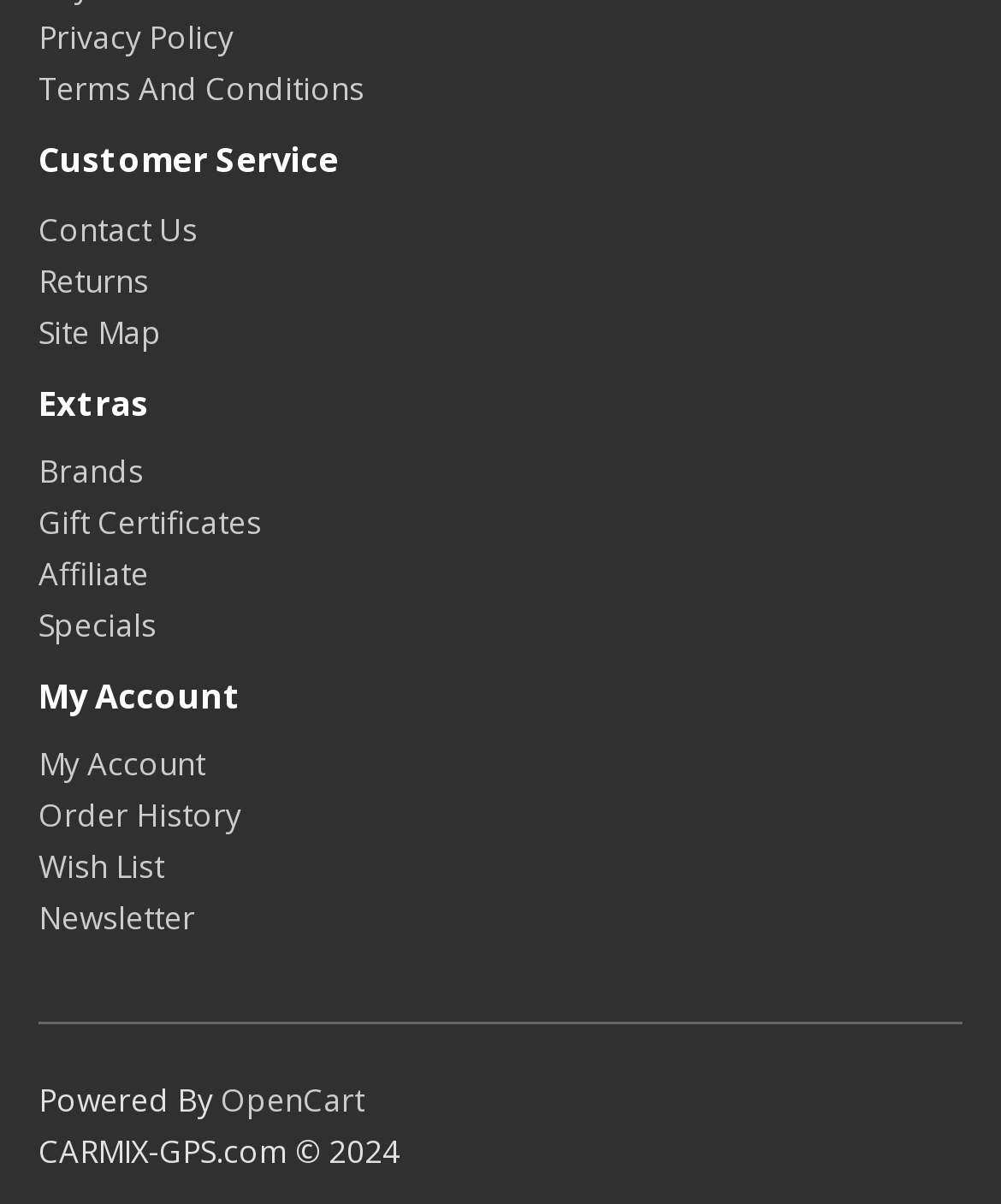Please identify the bounding box coordinates of the element's region that I should click in order to complete the following instruction: "Check order history". The bounding box coordinates consist of four float numbers between 0 and 1, i.e., [left, top, right, bottom].

[0.038, 0.66, 0.241, 0.696]